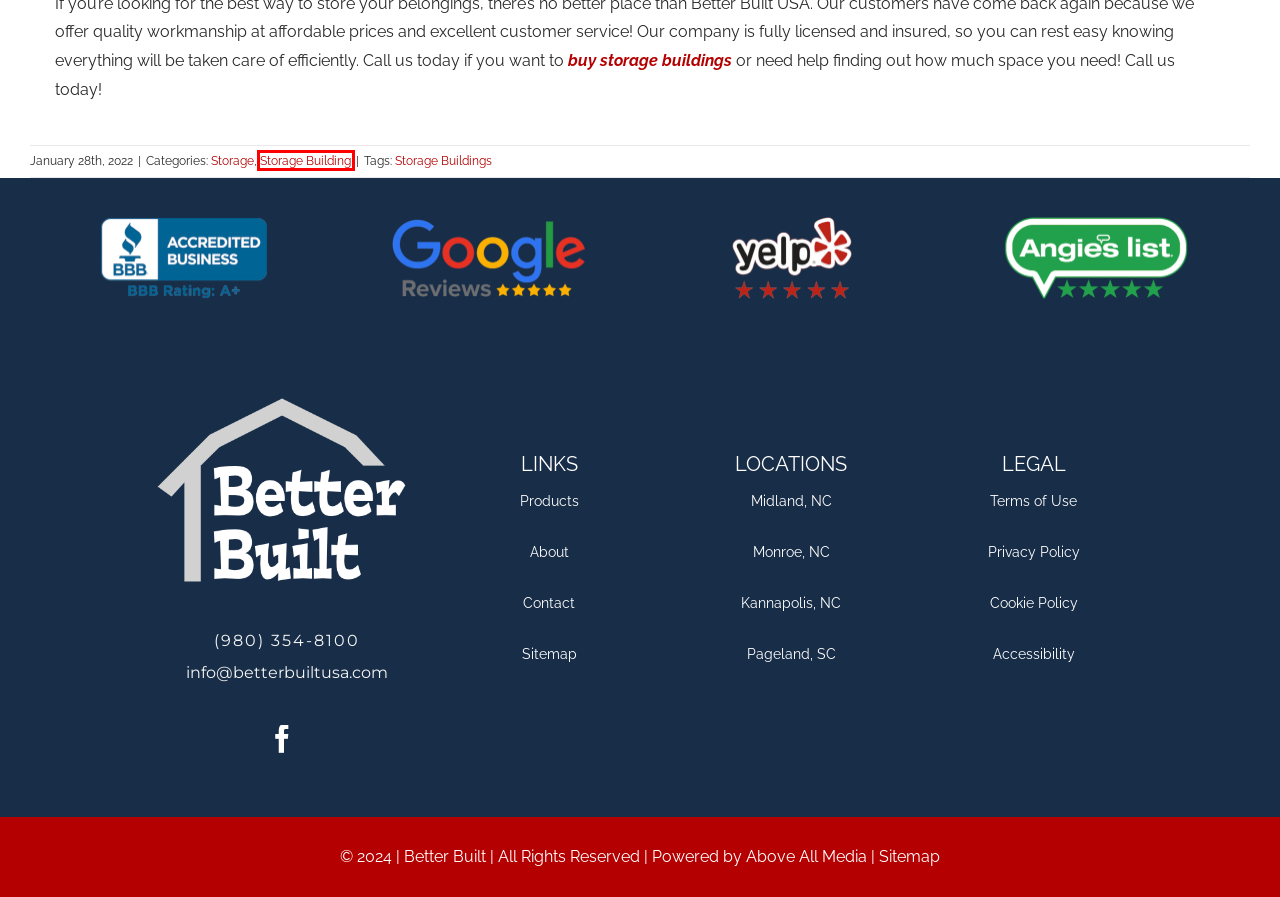A screenshot of a webpage is given, featuring a red bounding box around a UI element. Please choose the webpage description that best aligns with the new webpage after clicking the element in the bounding box. These are the descriptions:
A. NC Storage Buildings | Questions Before Purchasing a NC Storage Building
B. Storage  | Storage Buildings For Sale | Better Built USA
C. Home - Above All Media
D. Storage Building  | Storage Buildings For Sale | Better Built USA
E. Sheds For Sale Near Me | Our Products | Better Built USA
F. Storage Buildings  | Storage Buildings For Sale | Better Built USA
G. Storage Buildings For Sale | Outdoor Sheds | Better Built
H. Terms of Use | Better Built USA

D